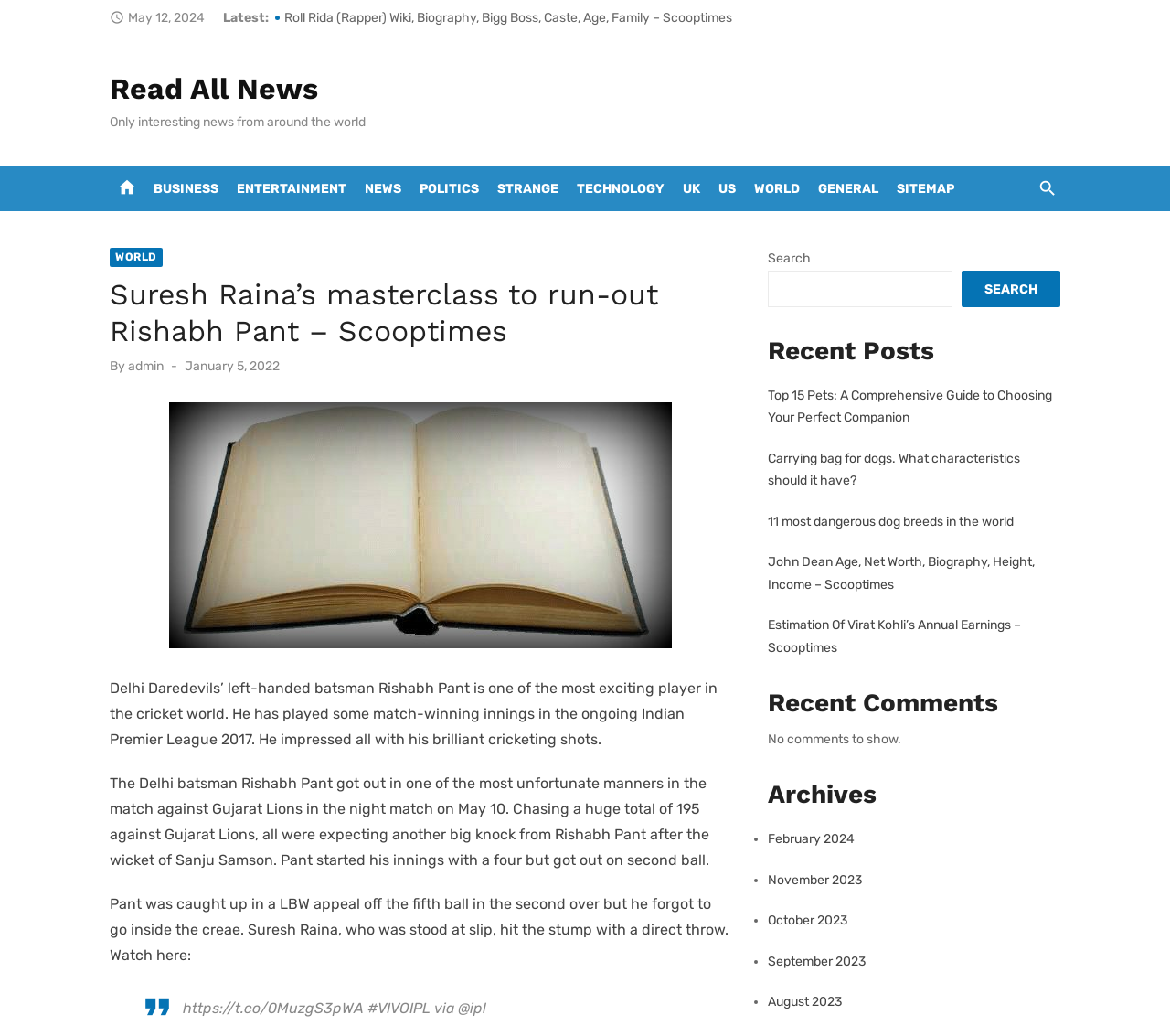Locate the bounding box of the UI element described by: "January 5, 2022" in the given webpage screenshot.

[0.158, 0.346, 0.239, 0.362]